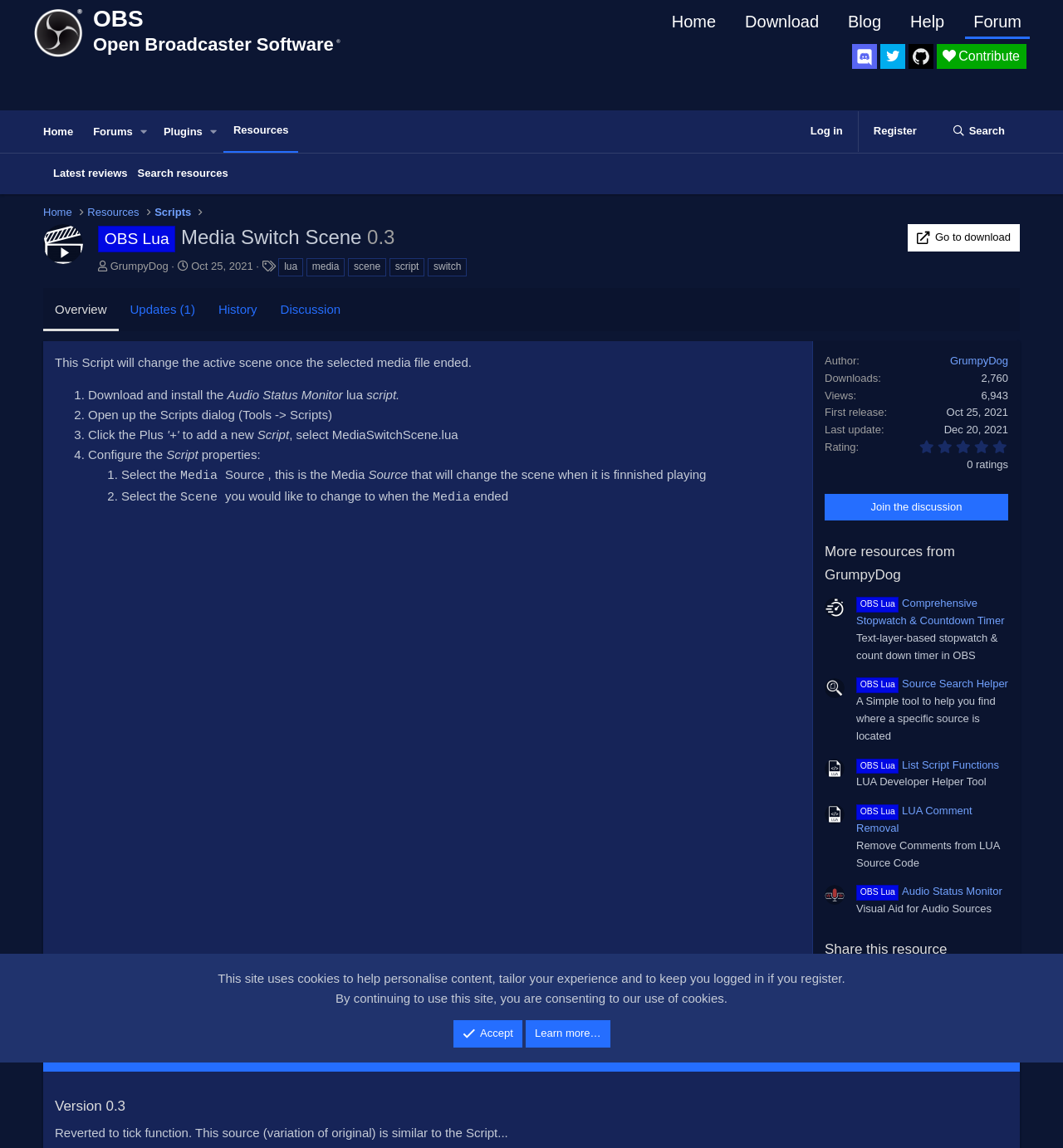What is the type of file that needs to be selected in the script?
Using the information from the image, provide a comprehensive answer to the question.

The type of file that needs to be selected in the script can be inferred from the text 'Select the Media Source, this is the Media that will change the scene when it is finished playing' on the webpage, which indicates that a media file needs to be selected.